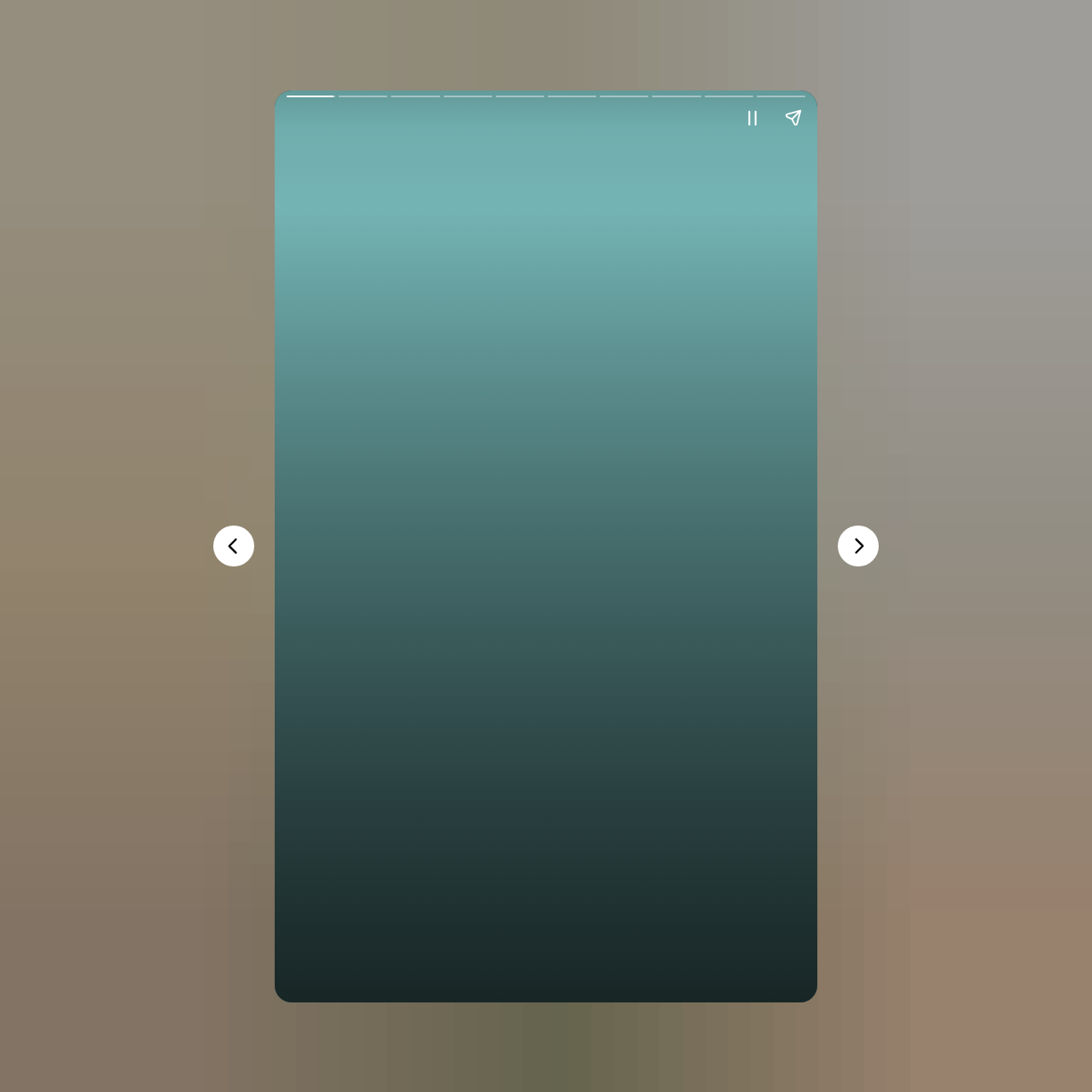Please answer the following question using a single word or phrase: 
How many buttons are on the webpage?

5